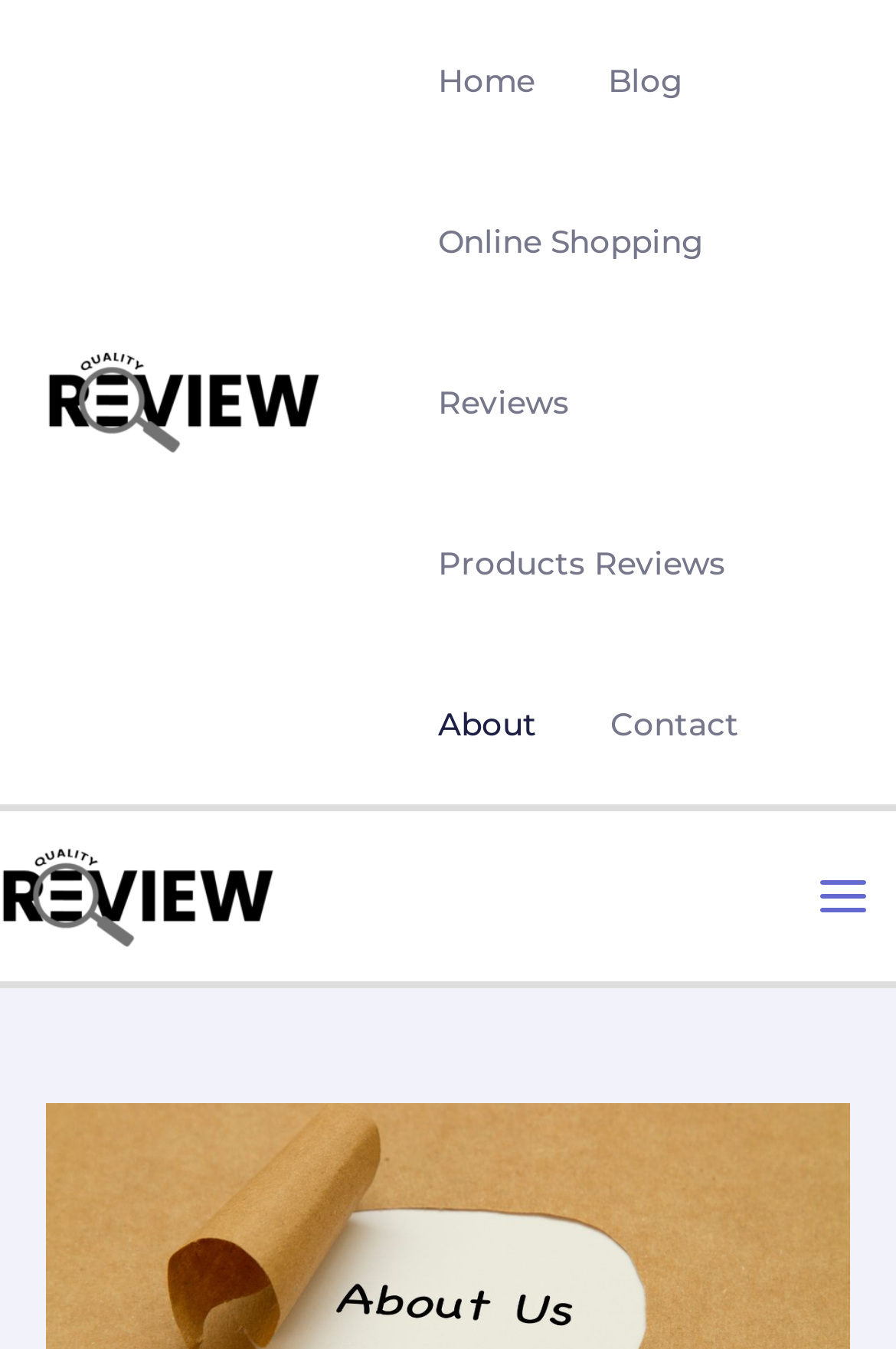Create a detailed narrative of the webpage’s visual and textual elements.

The webpage is about Quality Reviews, a platform providing unbiased product and service reviews to help users make informed choices. 

At the top-left corner, there is a logo of Quality Reviews, which is an image accompanied by a link with the same name. 

To the right of the logo, there is a site navigation menu that spans across the top of the page. The menu consists of seven links: Home, Blog, Online Shopping Reviews, Products Reviews, About, Contact, and Quality Reviews. These links are arranged horizontally, with Home on the left and Contact on the right.

Below the navigation menu, there is another instance of the Quality Reviews logo, which is also an image accompanied by a link with the same name. This logo is positioned at the top-left corner of the main content area.

At the top-right corner, there is a button labeled "Main Menu" with an accompanying image. The button is not expanded by default.